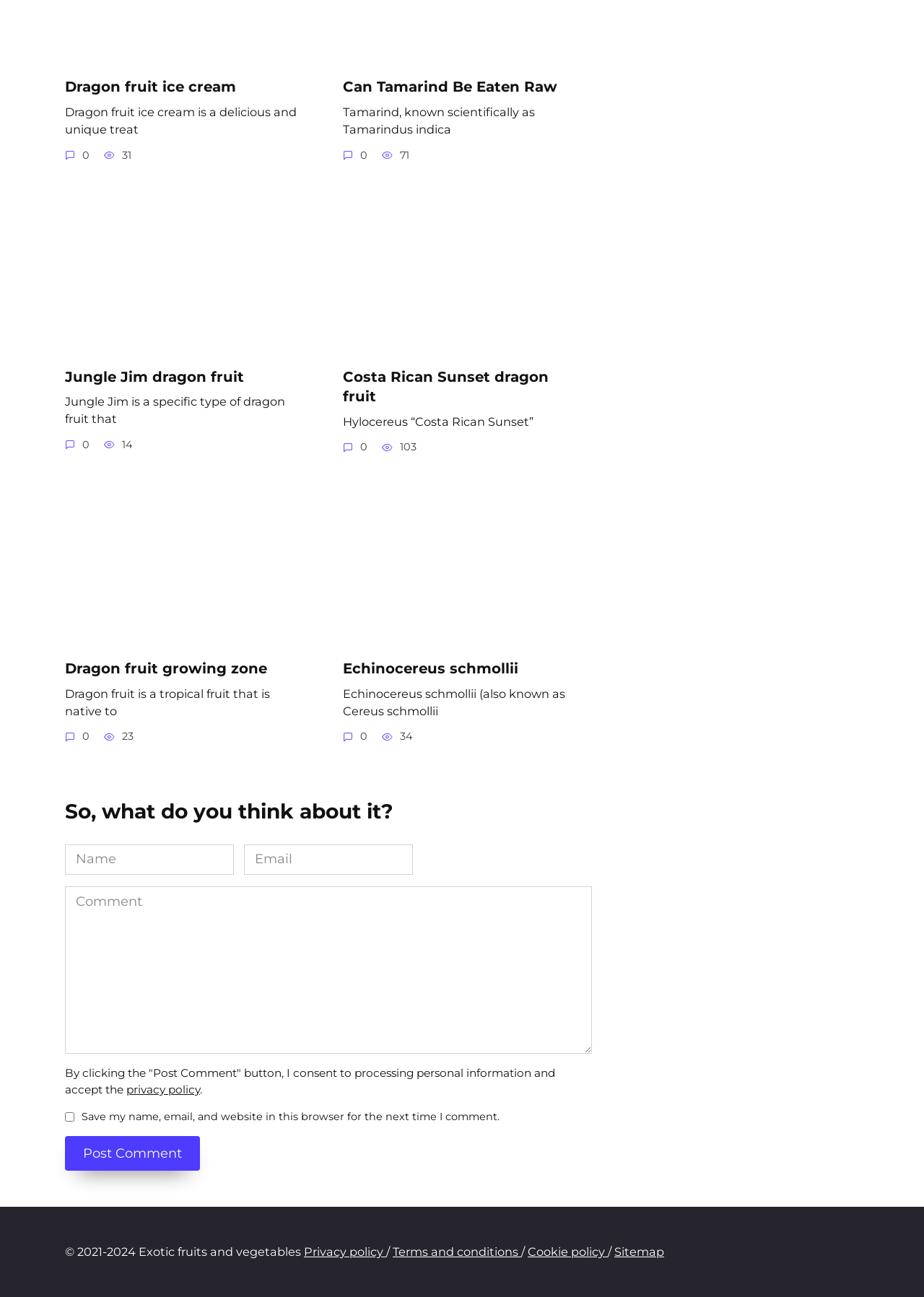Identify the bounding box coordinates of the region I need to click to complete this instruction: "Click on the 'Privacy policy' link".

[0.137, 0.834, 0.216, 0.845]